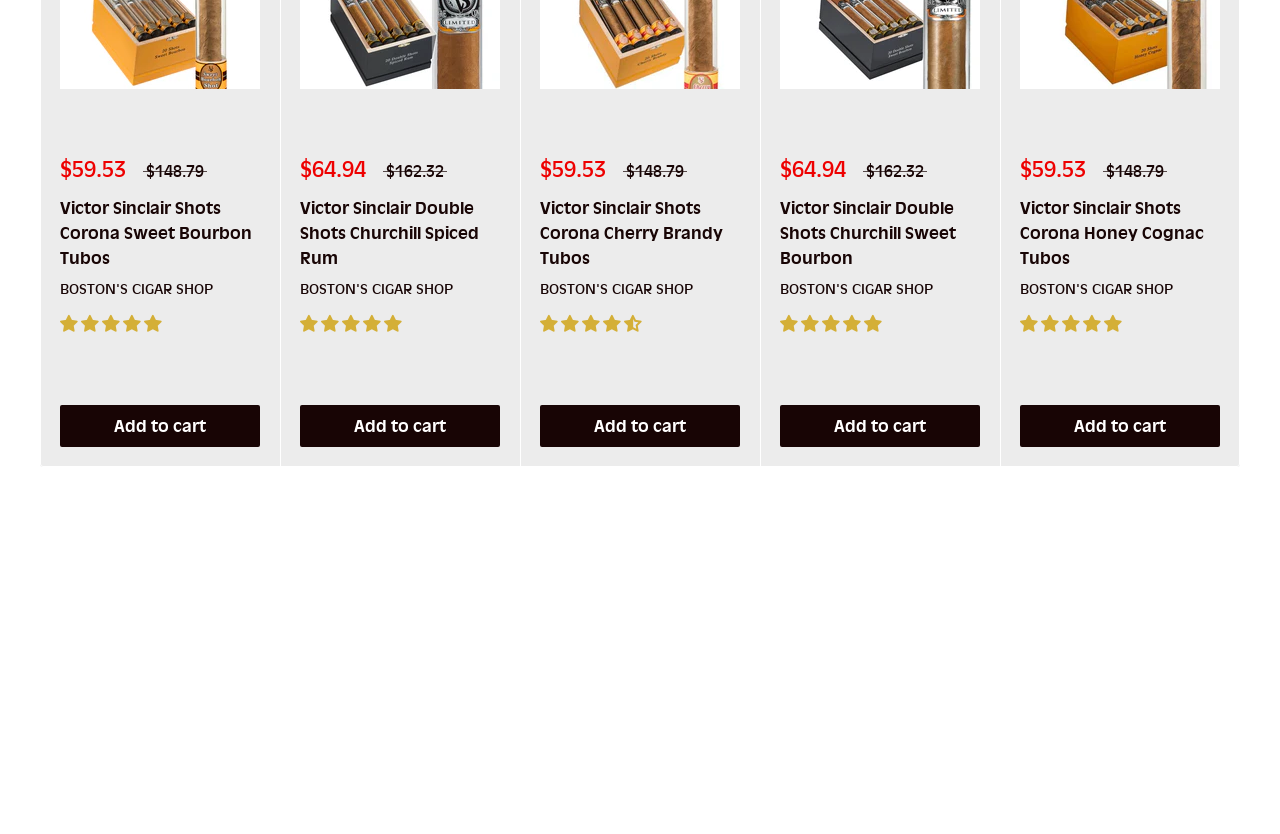Find the bounding box coordinates for the UI element whose description is: "Add to cart". The coordinates should be four float numbers between 0 and 1, in the format [left, top, right, bottom].

[0.609, 0.486, 0.766, 0.536]